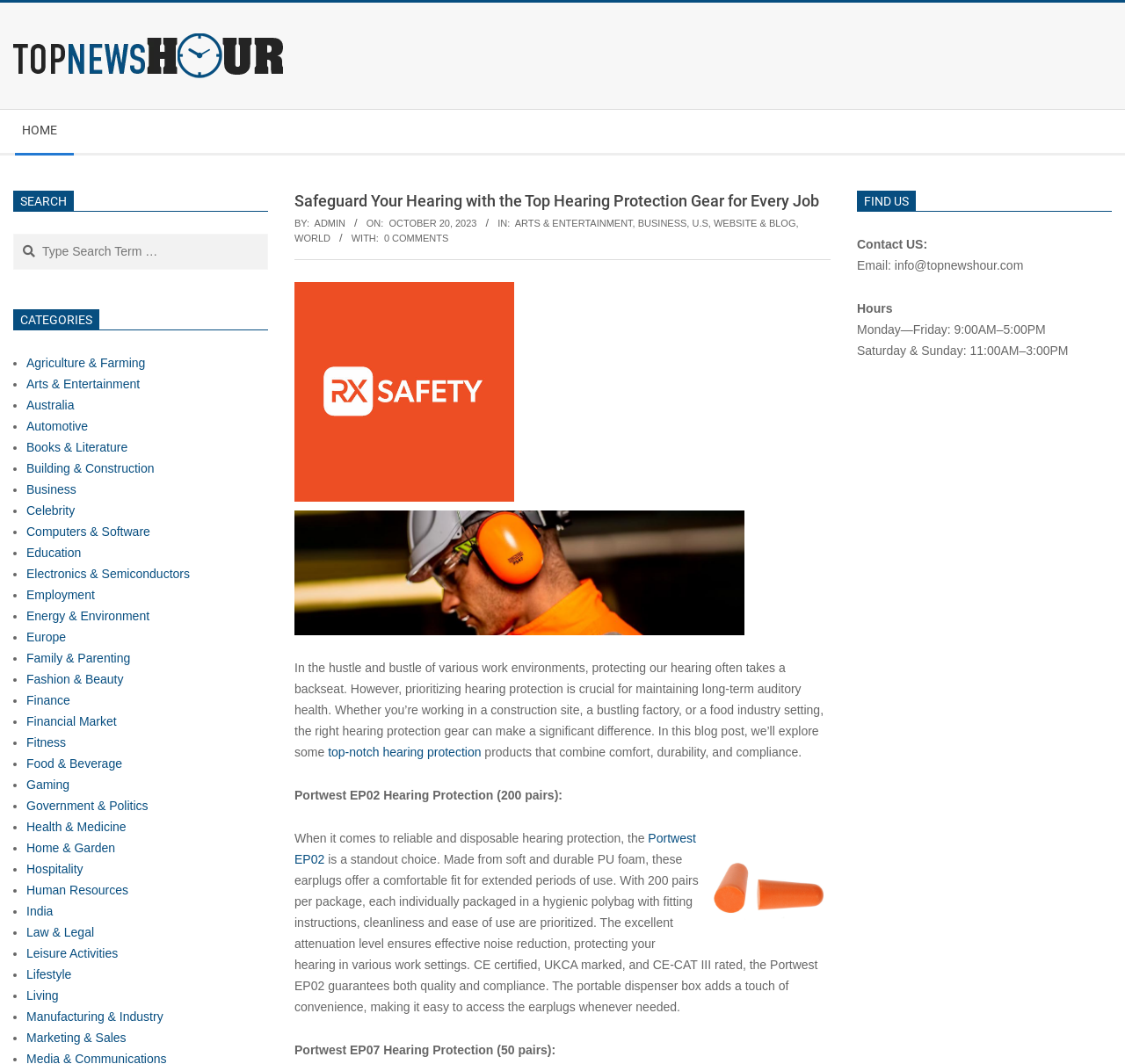Please find the bounding box for the UI element described by: "Portwest EP02".

[0.262, 0.781, 0.619, 0.814]